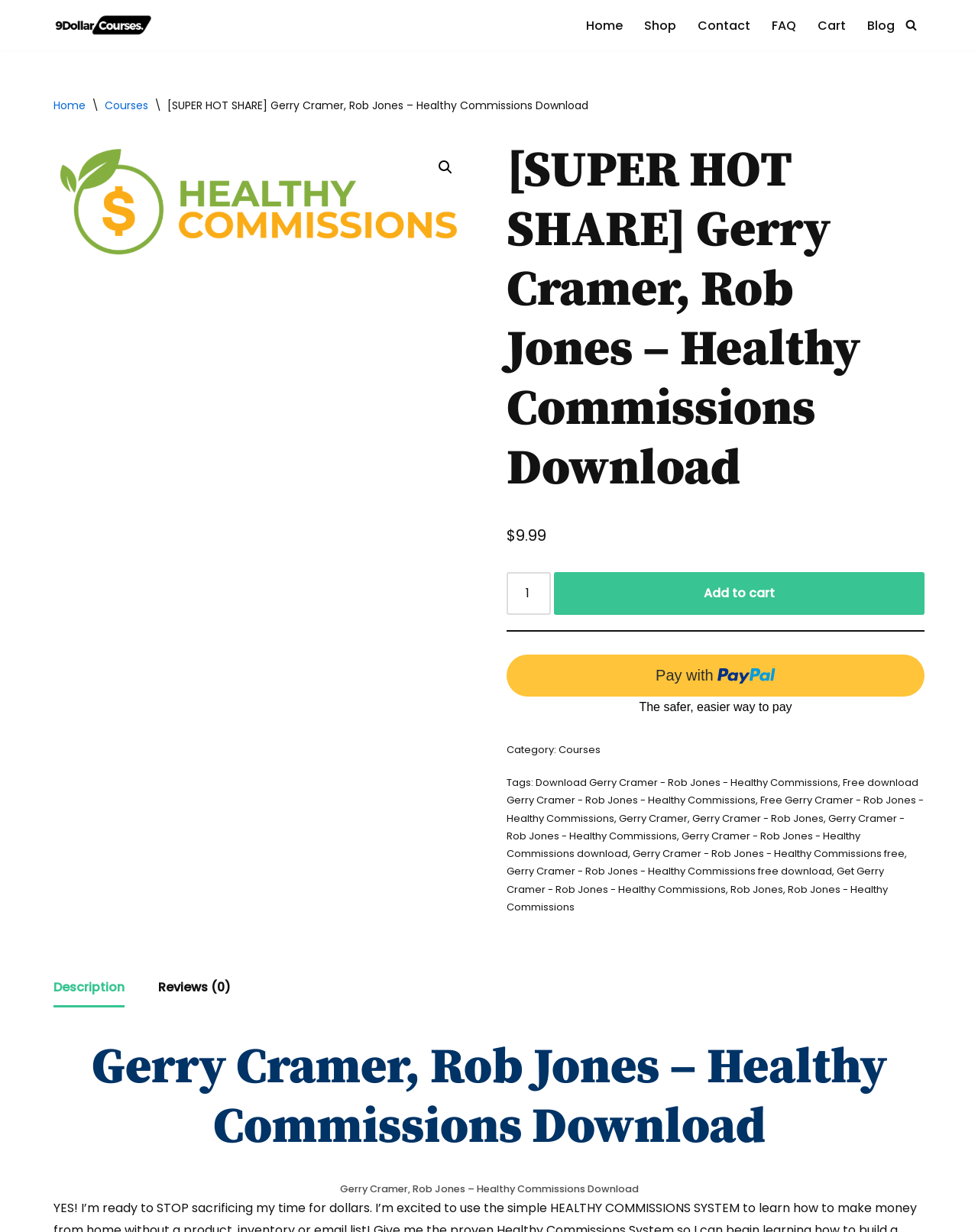Find the bounding box coordinates of the clickable area required to complete the following action: "Click the 'Add to cart' button".

[0.566, 0.464, 0.945, 0.499]